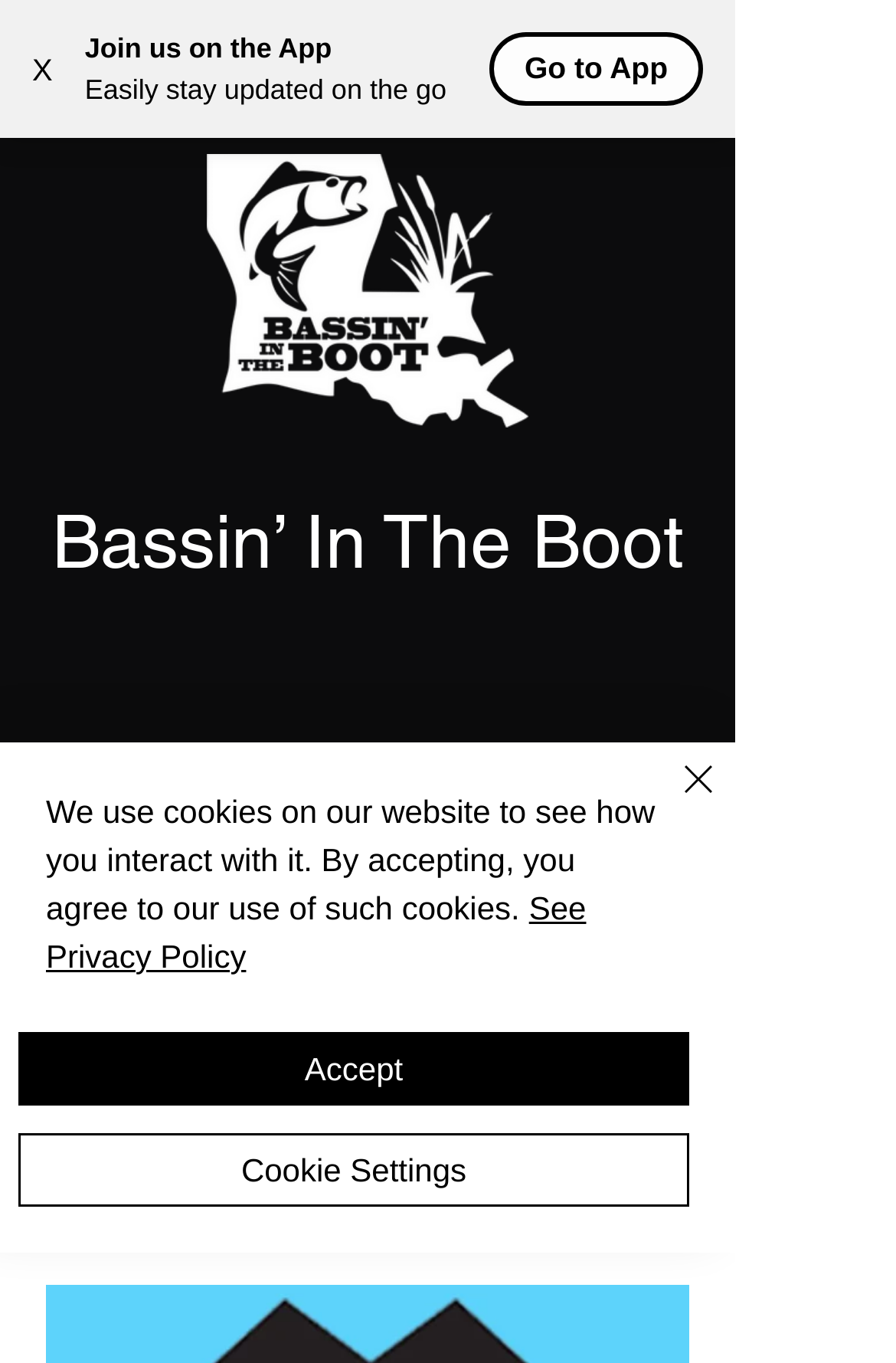What is the volume number of the magazine?
Offer a detailed and exhaustive answer to the question.

I found the answer by examining the static text element with the text 'January 2021, Volume 121', which provides the volume number of the magazine.